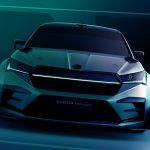Provide a brief response in the form of a single word or phrase:
What is the purpose of the promotional event?

To showcase innovation and performance